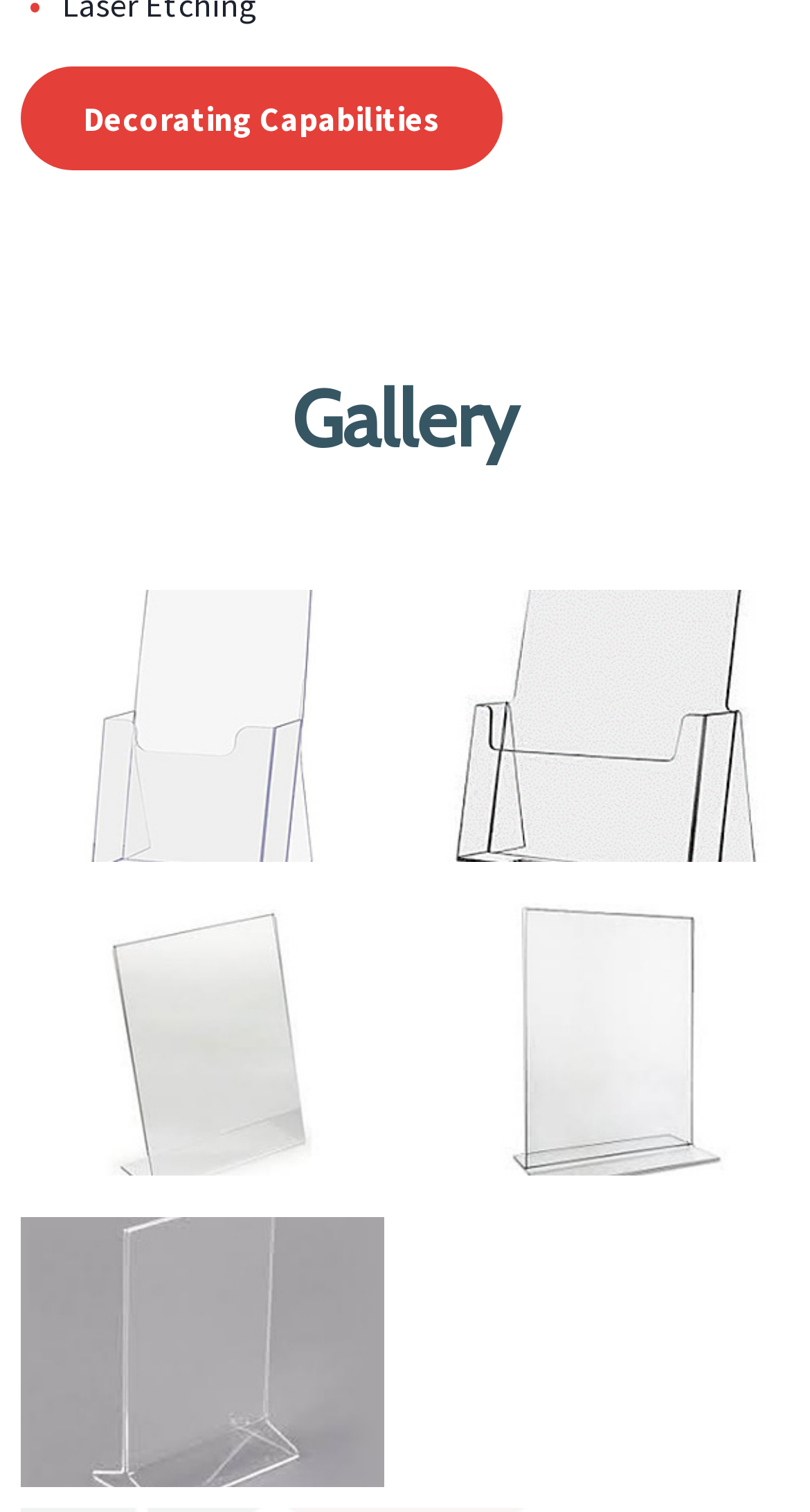Given the description of a UI element: "Decorating Capabilities", identify the bounding box coordinates of the matching element in the webpage screenshot.

[0.026, 0.044, 0.621, 0.112]